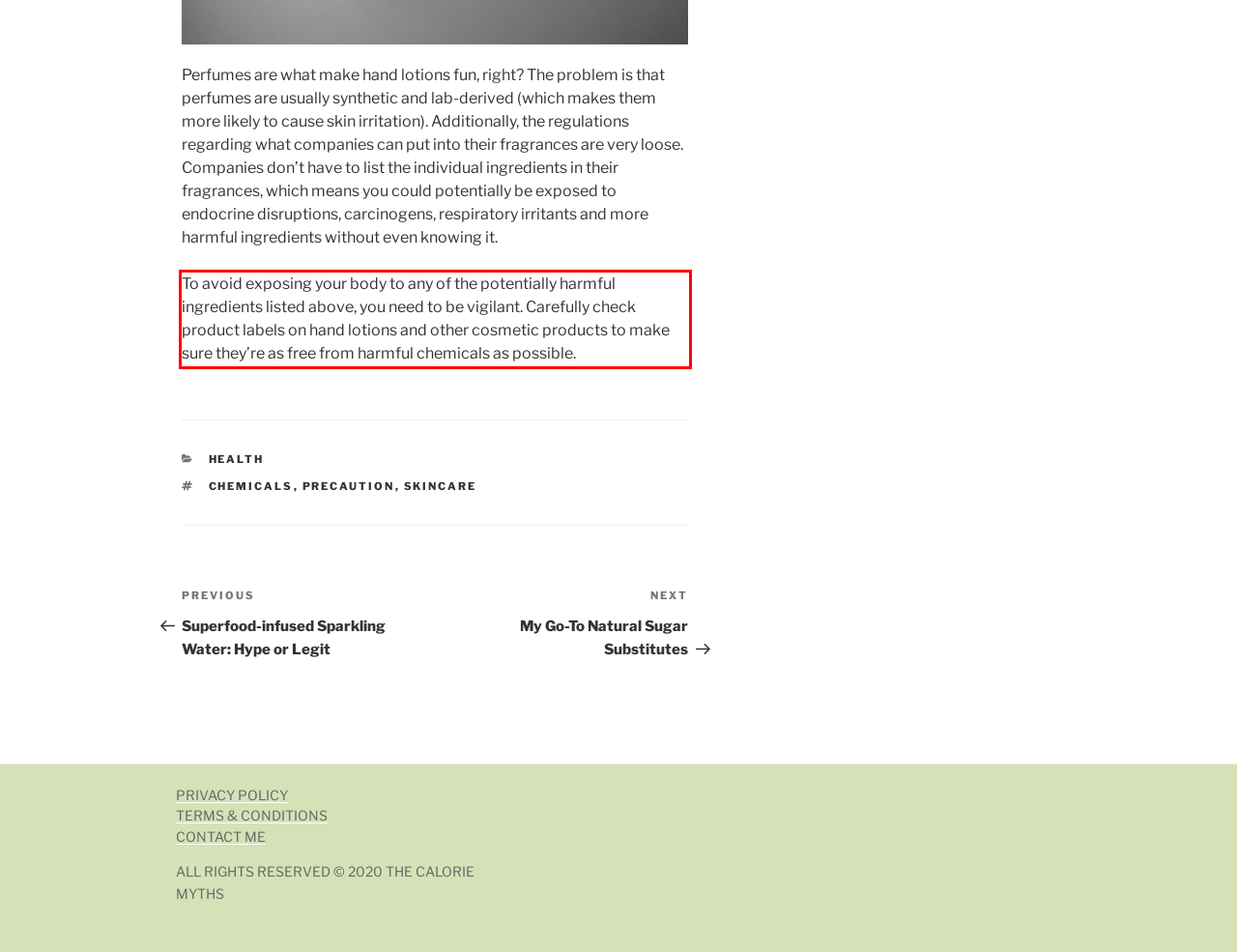Look at the webpage screenshot and recognize the text inside the red bounding box.

To avoid exposing your body to any of the potentially harmful ingredients listed above, you need to be vigilant. Carefully check product labels on hand lotions and other cosmetic products to make sure they’re as free from harmful chemicals as possible.